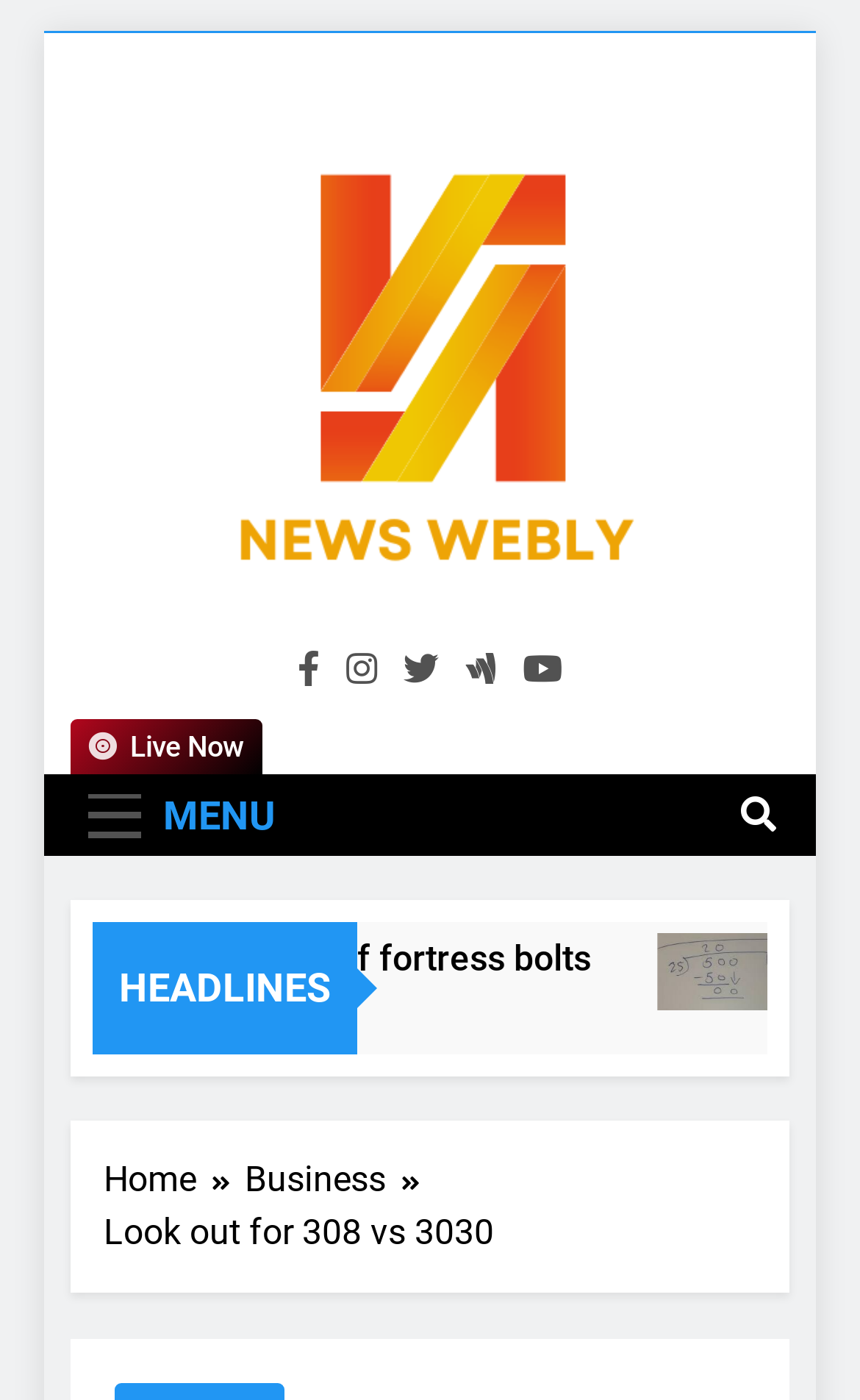Provide a brief response to the question below using one word or phrase:
What is the category of the current article?

Business